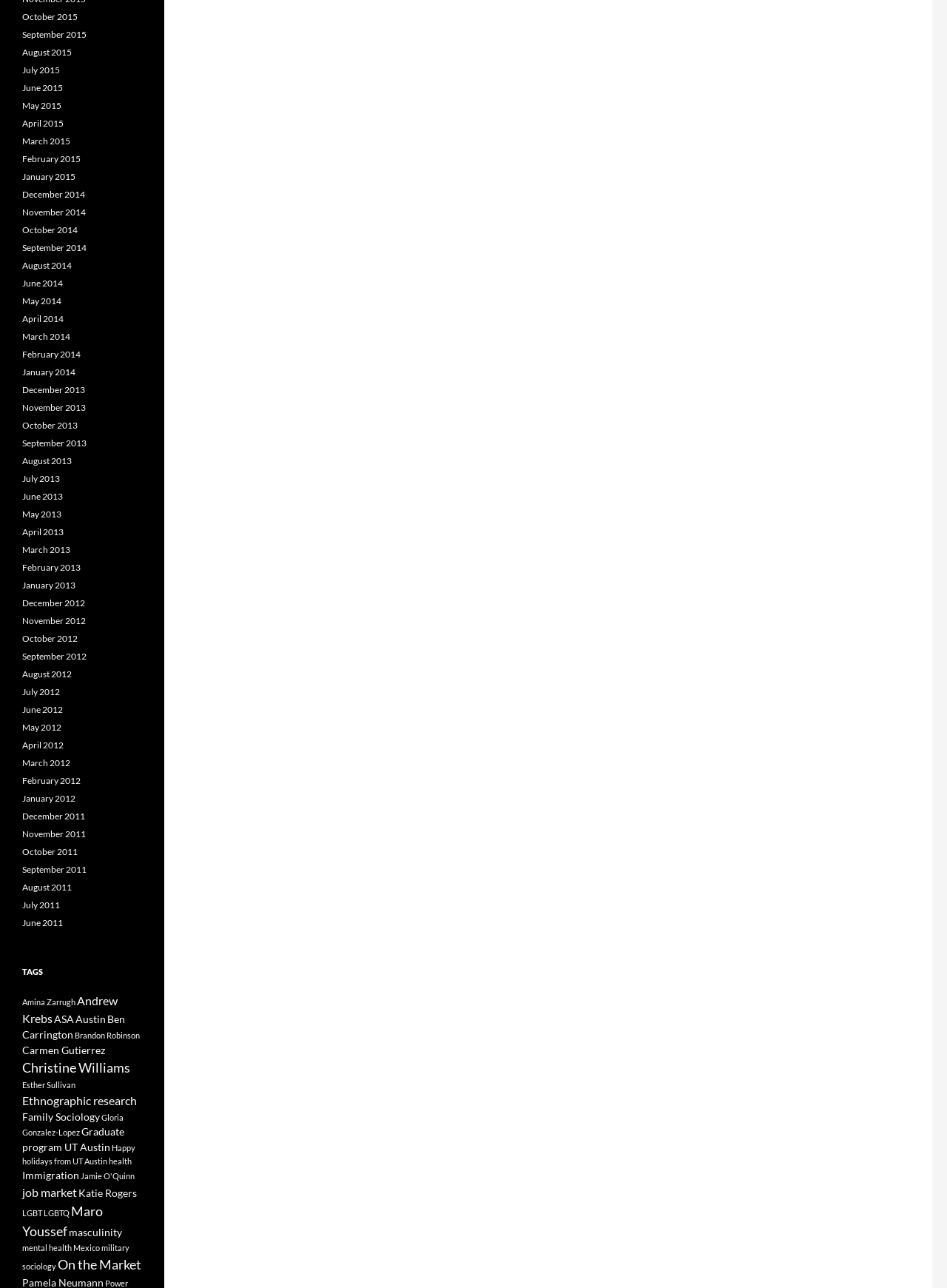Please find the bounding box coordinates of the element that must be clicked to perform the given instruction: "Click on October 2015". The coordinates should be four float numbers from 0 to 1, i.e., [left, top, right, bottom].

[0.023, 0.009, 0.082, 0.017]